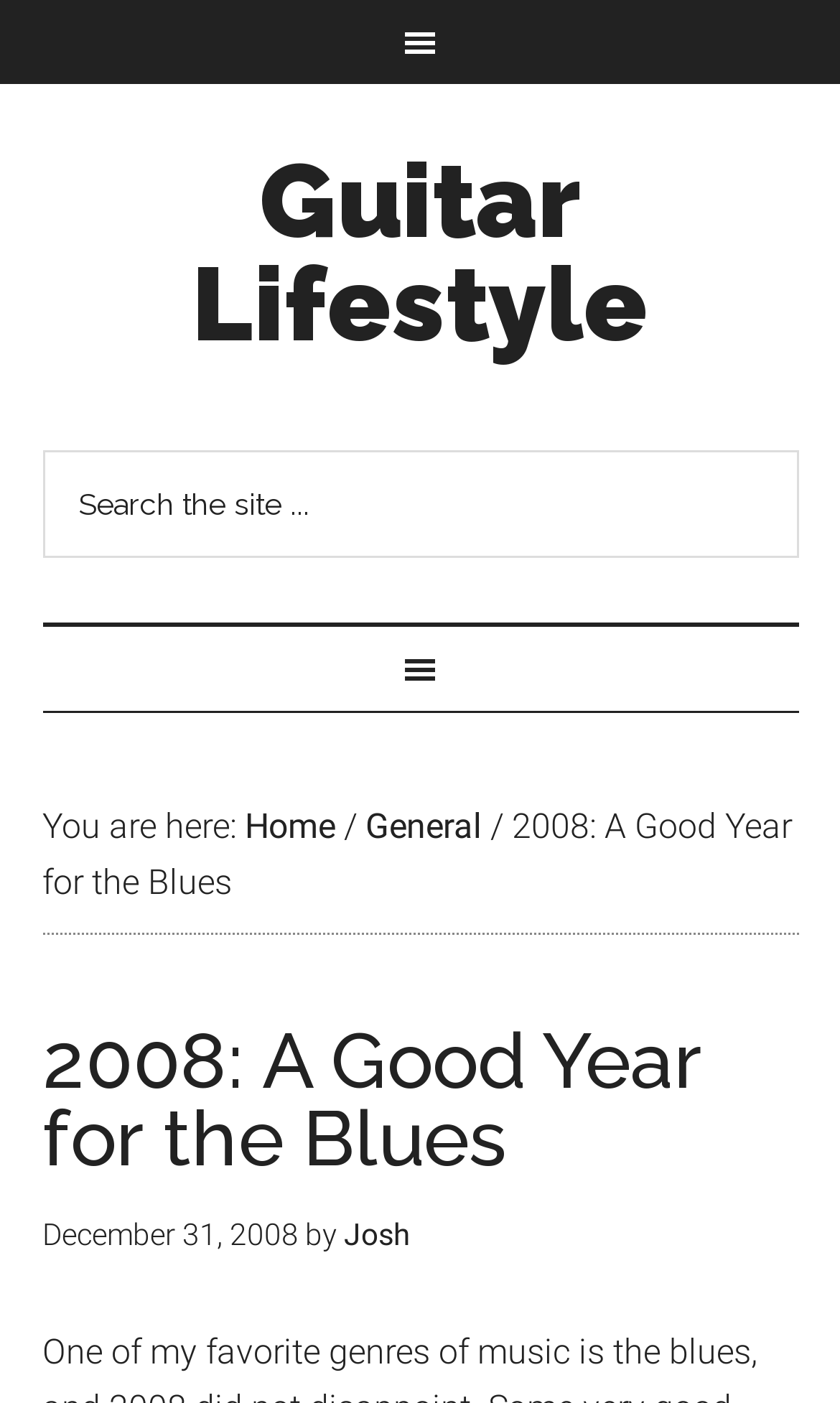Give a detailed account of the webpage, highlighting key information.

The webpage is about the blues music scene in 2008. At the top, there is a main navigation menu with a link to "Guitar Lifestyle" and a search bar with a search button. The search bar is almost full-width, with the search button located at the far right.

Below the main navigation menu, there is a secondary navigation menu with a breadcrumb trail showing the current page's location. The breadcrumb trail starts with "You are here:" and includes links to "Home" and "General", separated by breadcrumb separators. The current page's title, "2008: A Good Year for the Blues", is also displayed in the breadcrumb trail.

The main content of the page is a header section that spans almost the full width of the page. The header section contains the title "2008: A Good Year for the Blues" again, followed by the date "December 31, 2008" and the author's name, "Josh", who is linked to his profile or homepage.